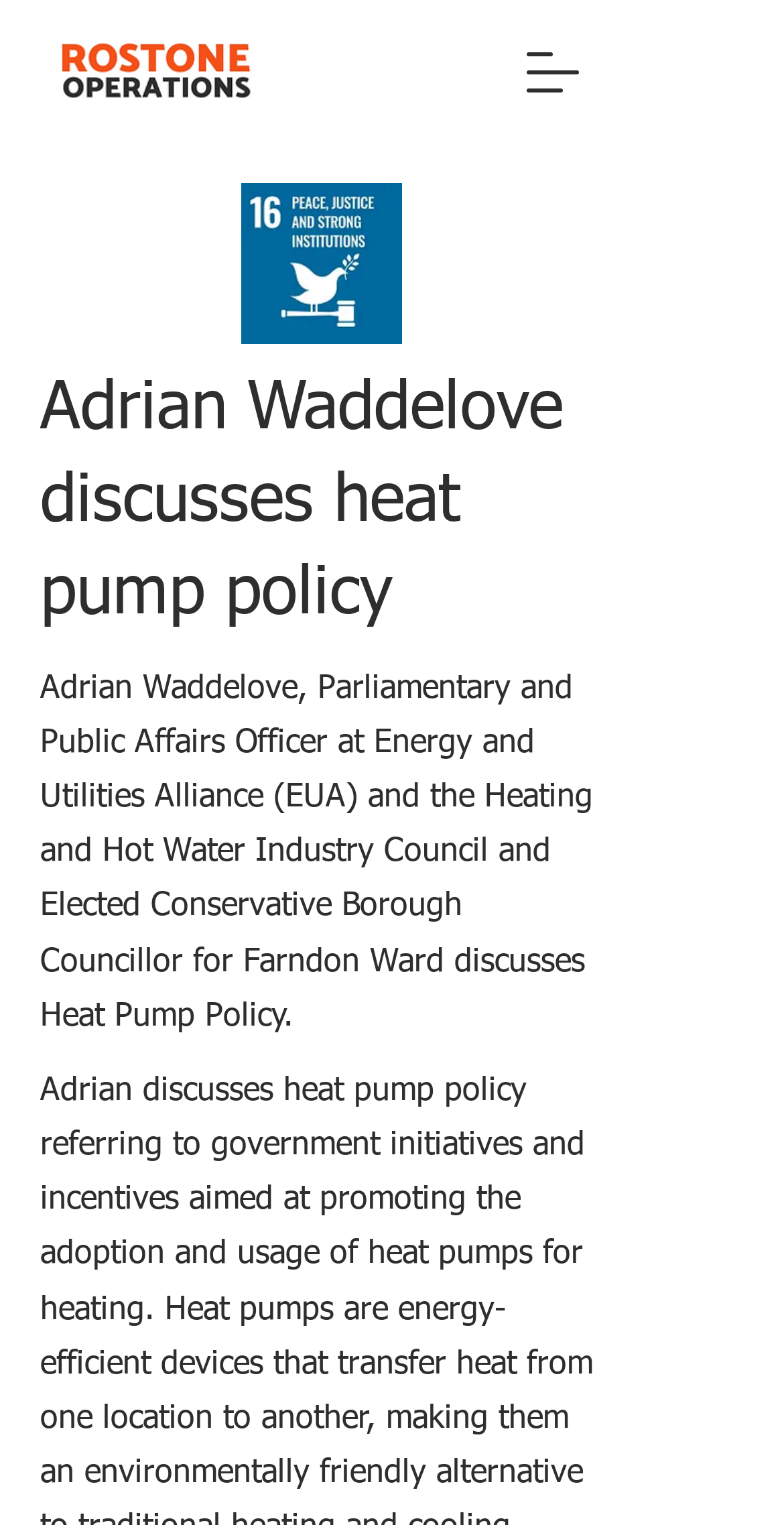Carefully examine the image and provide an in-depth answer to the question: What is the position of the navigation menu button?

By analyzing the bounding box coordinates of the navigation menu button, we can see that it is located at [0.641, 0.015, 0.769, 0.08], which corresponds to the top-right corner of the webpage.